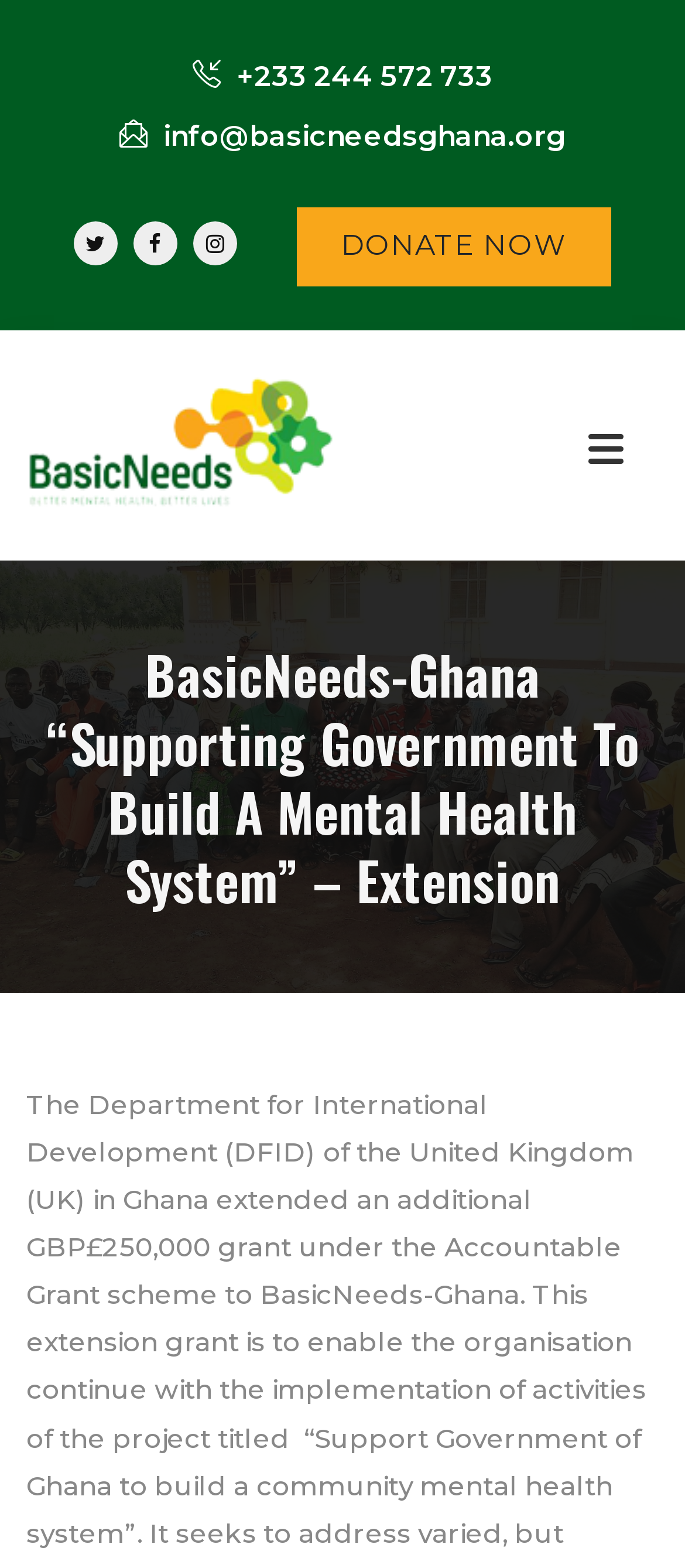What social media platforms does BasicNeeds-Ghana have?
Please provide a comprehensive answer to the question based on the webpage screenshot.

There are three social media icons on the top section of the webpage, indicating that BasicNeeds-Ghana has a presence on three social media platforms.